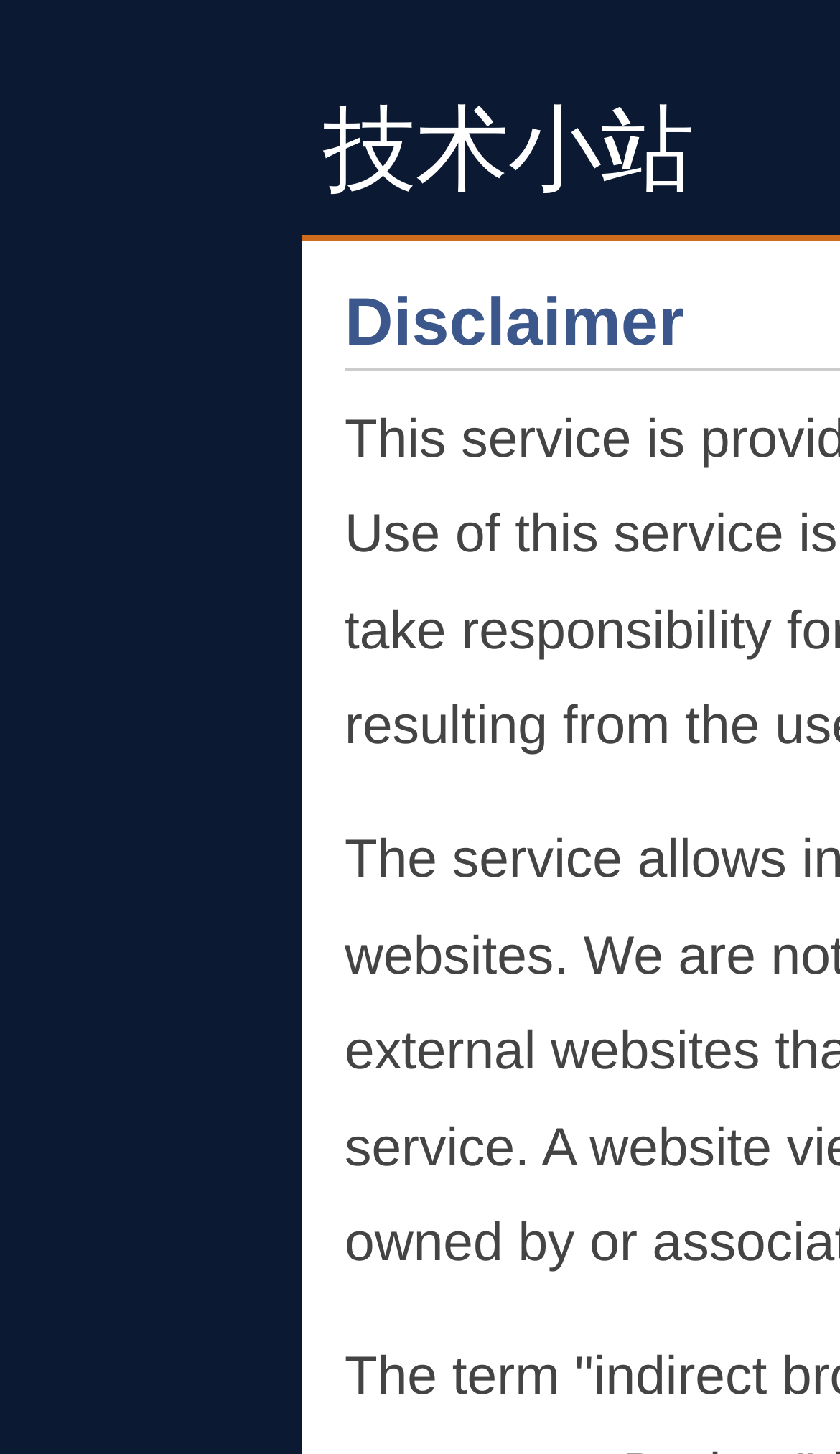Using the provided element description, identify the bounding box coordinates as (top-left x, top-left y, bottom-right x, bottom-right y). Ensure all values are between 0 and 1. Description: 技术小站

[0.385, 0.07, 0.826, 0.139]